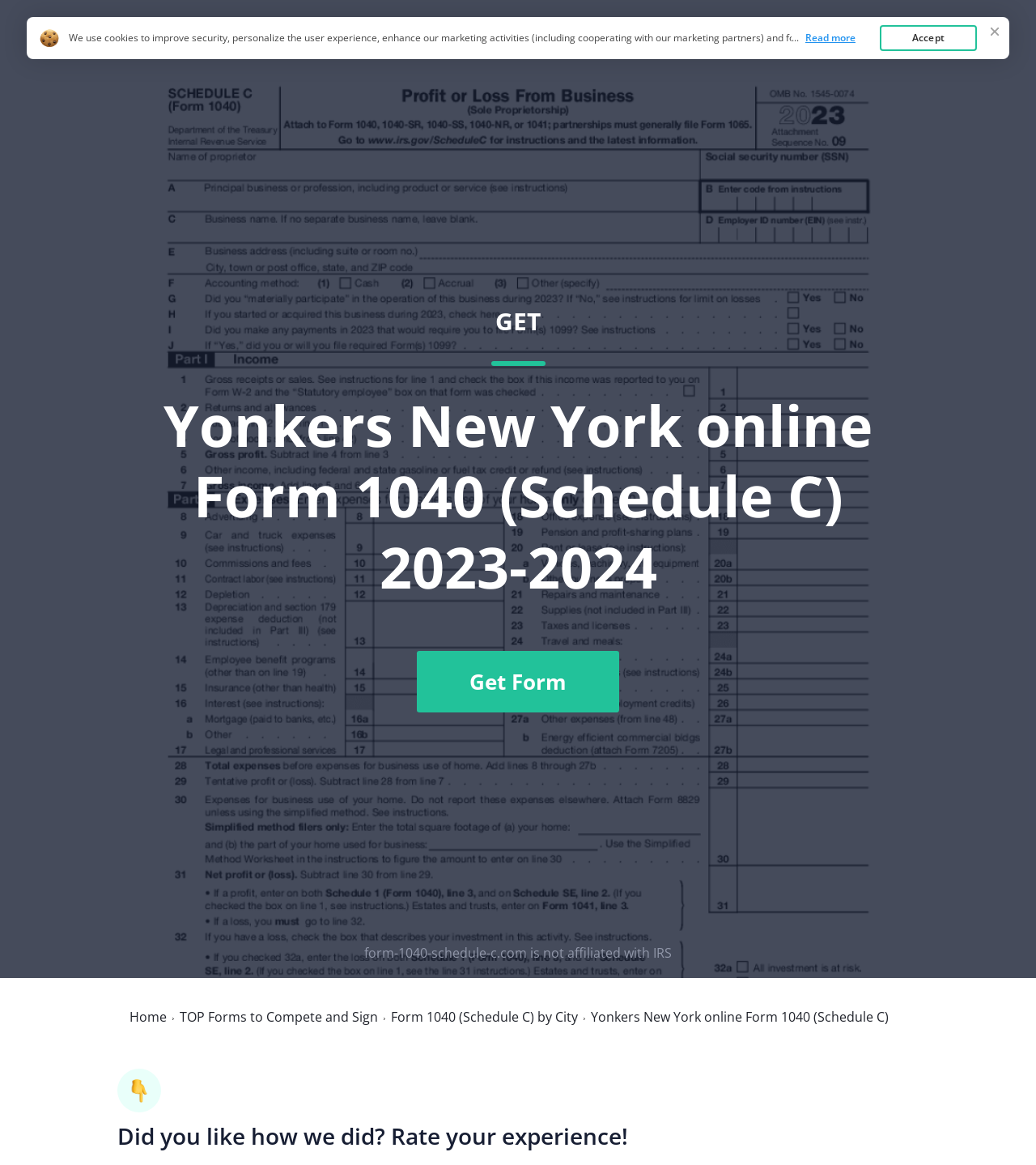Please determine the bounding box coordinates for the element that should be clicked to follow these instructions: "View Form 1040 (Schedule C) by City".

[0.377, 0.867, 0.558, 0.878]